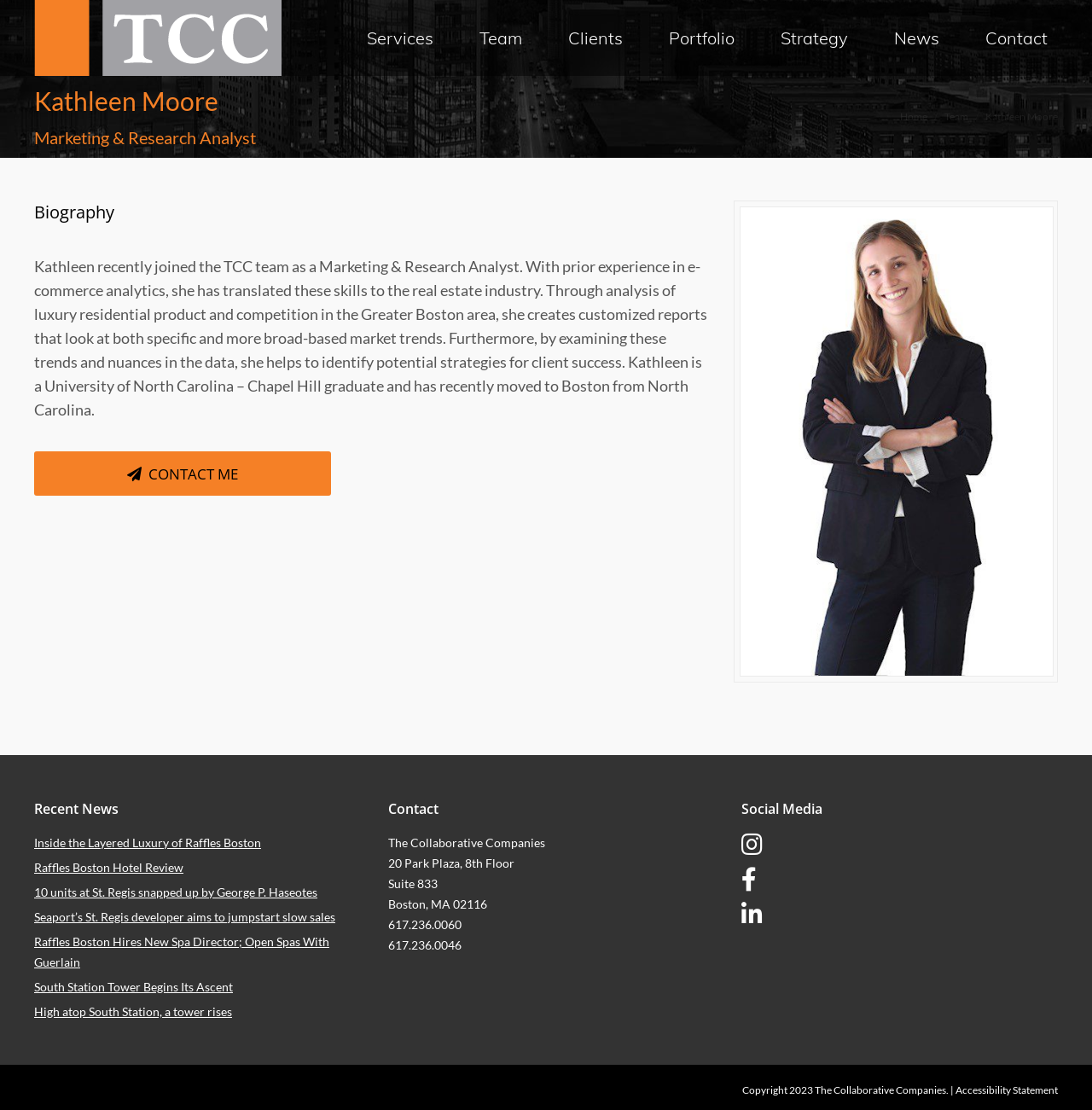Can you provide the bounding box coordinates for the element that should be clicked to implement the instruction: "Click the 'Gaming' link"?

None